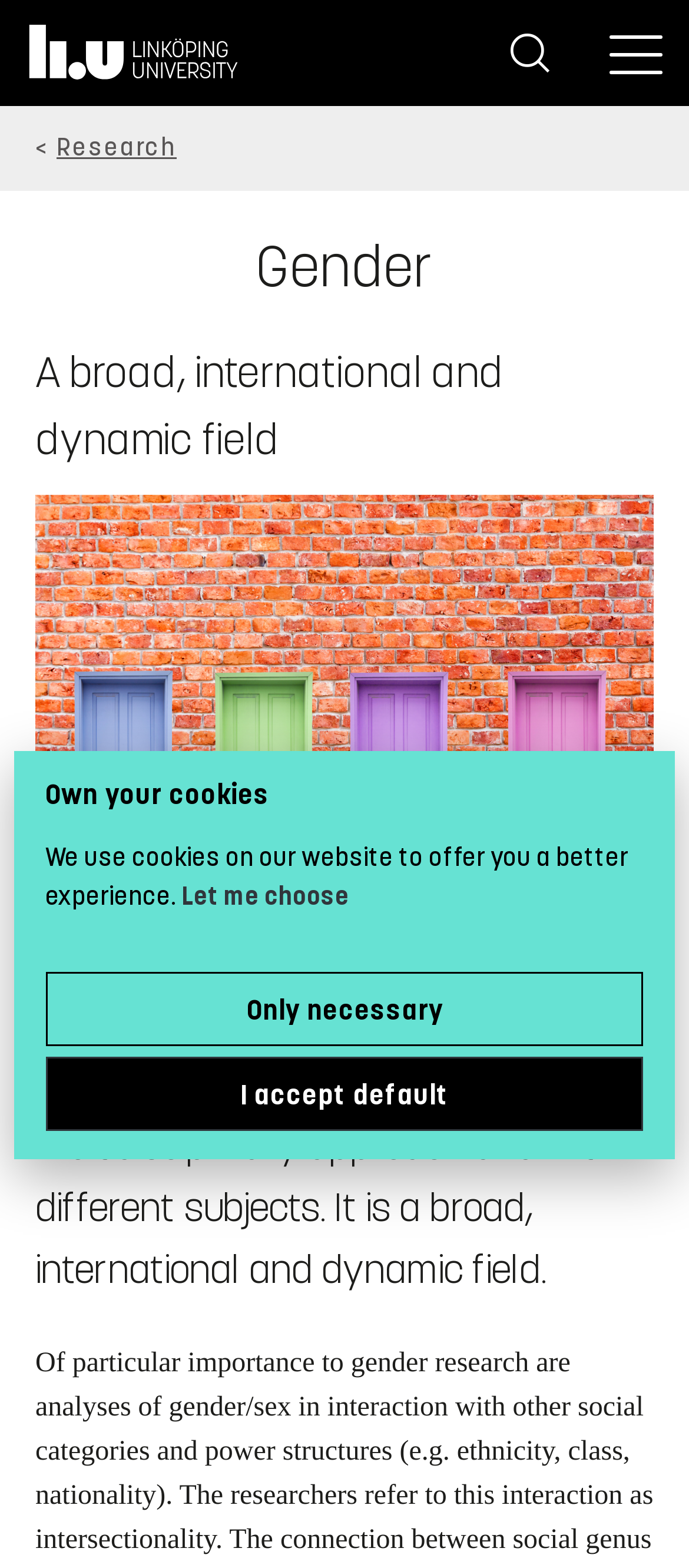Identify the bounding box for the UI element described as: "Let me choose". The coordinates should be four float numbers between 0 and 1, i.e., [left, top, right, bottom].

[0.263, 0.561, 0.507, 0.582]